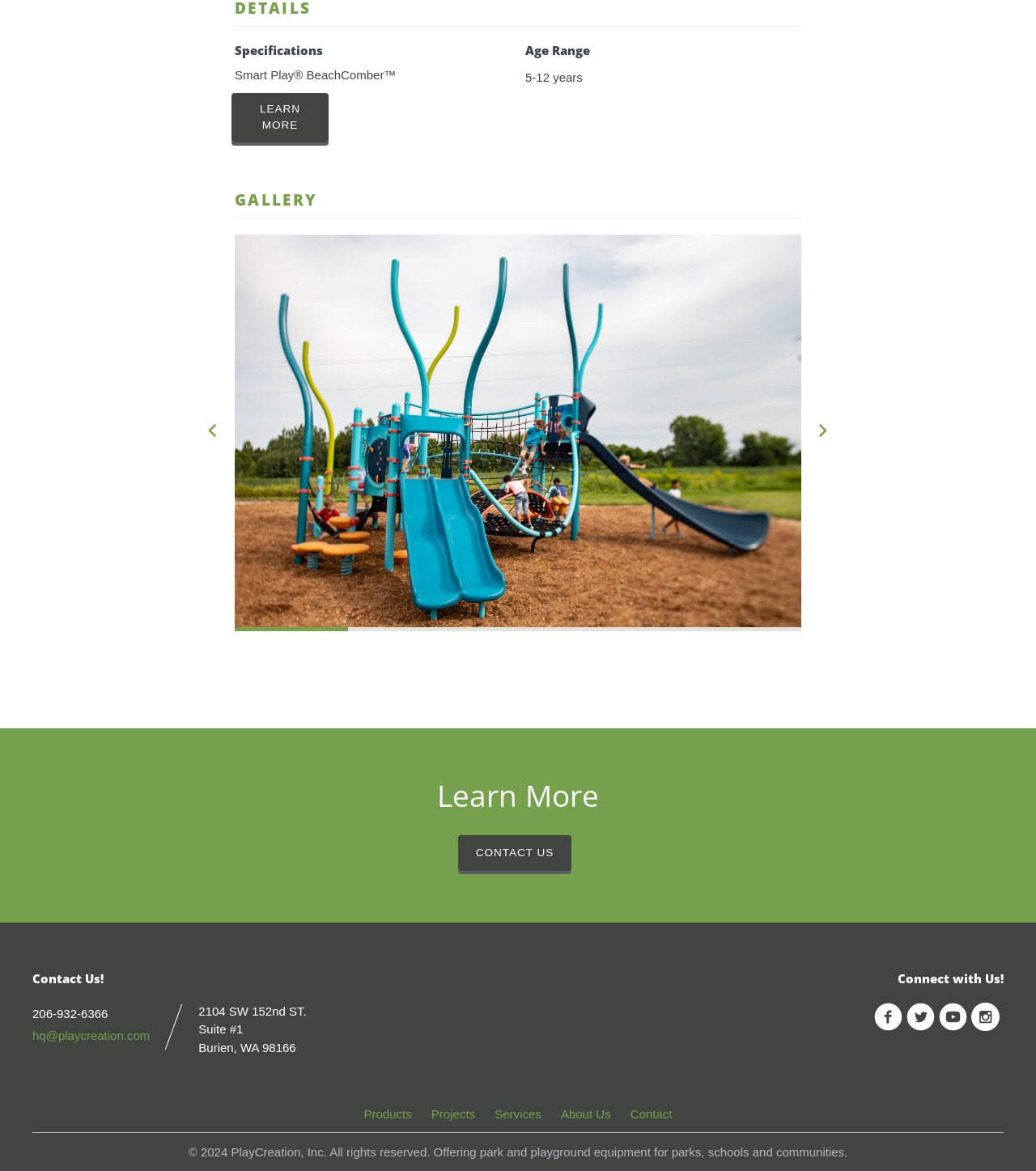Bounding box coordinates are specified in the format (top-left x, top-left y, bottom-right x, bottom-right y). All values are floating point numbers bounded between 0 and 1. Please provide the bounding box coordinate of the region this sentence describes: Software & Applications

None